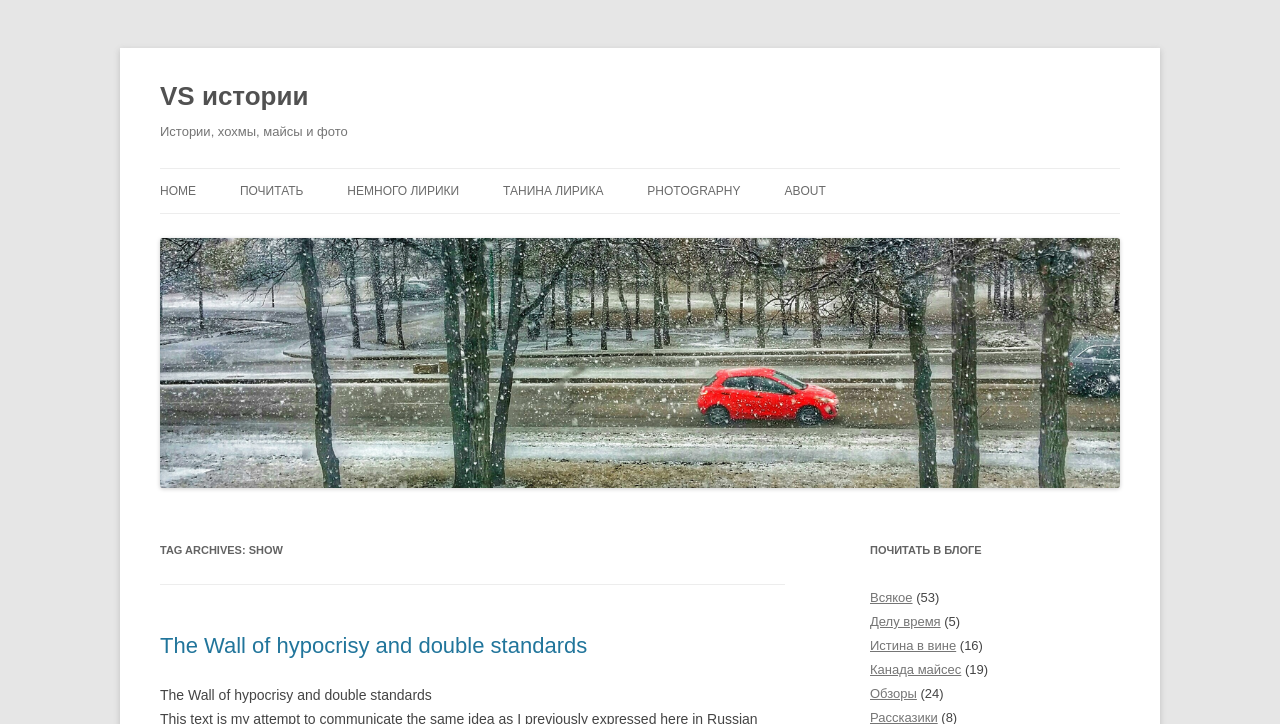Determine the bounding box for the UI element that matches this description: "Танина лирика".

[0.393, 0.233, 0.471, 0.295]